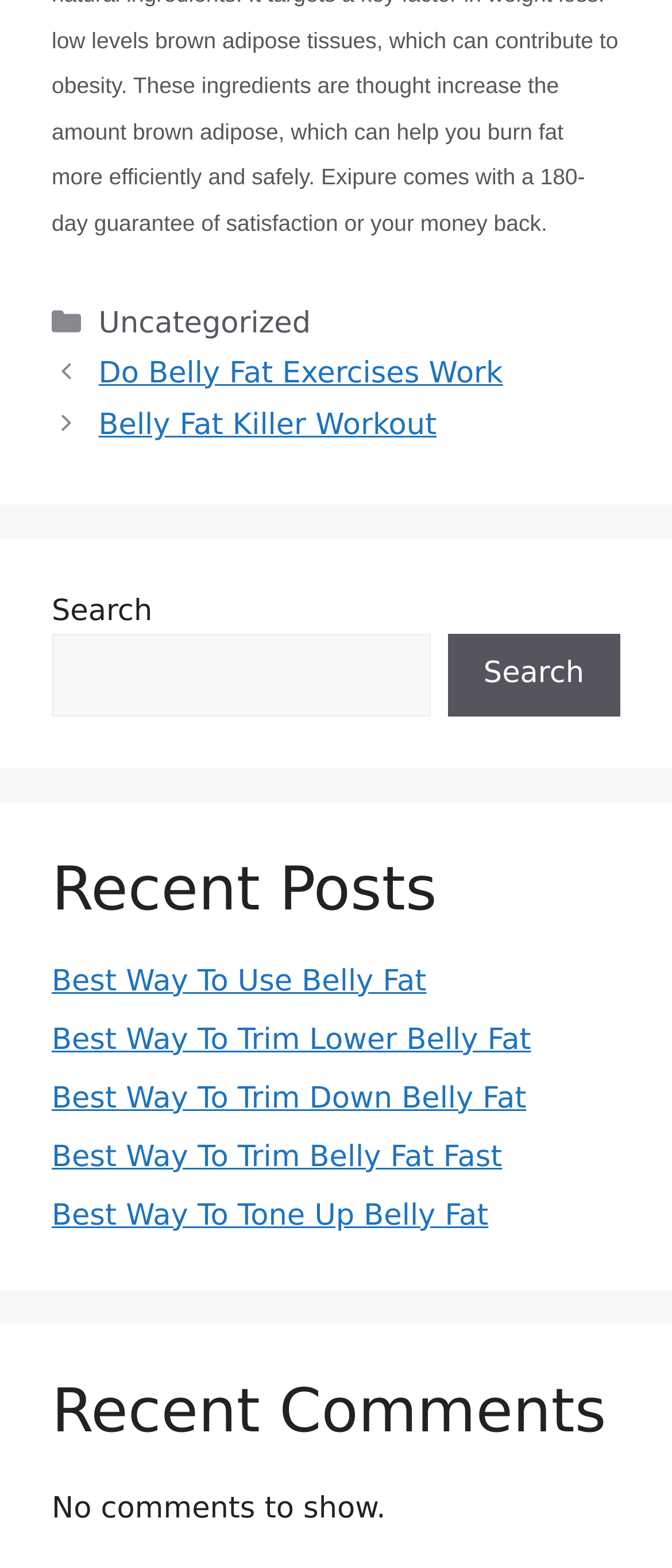Provide a one-word or brief phrase answer to the question:
How many links are under Recent Posts?

5